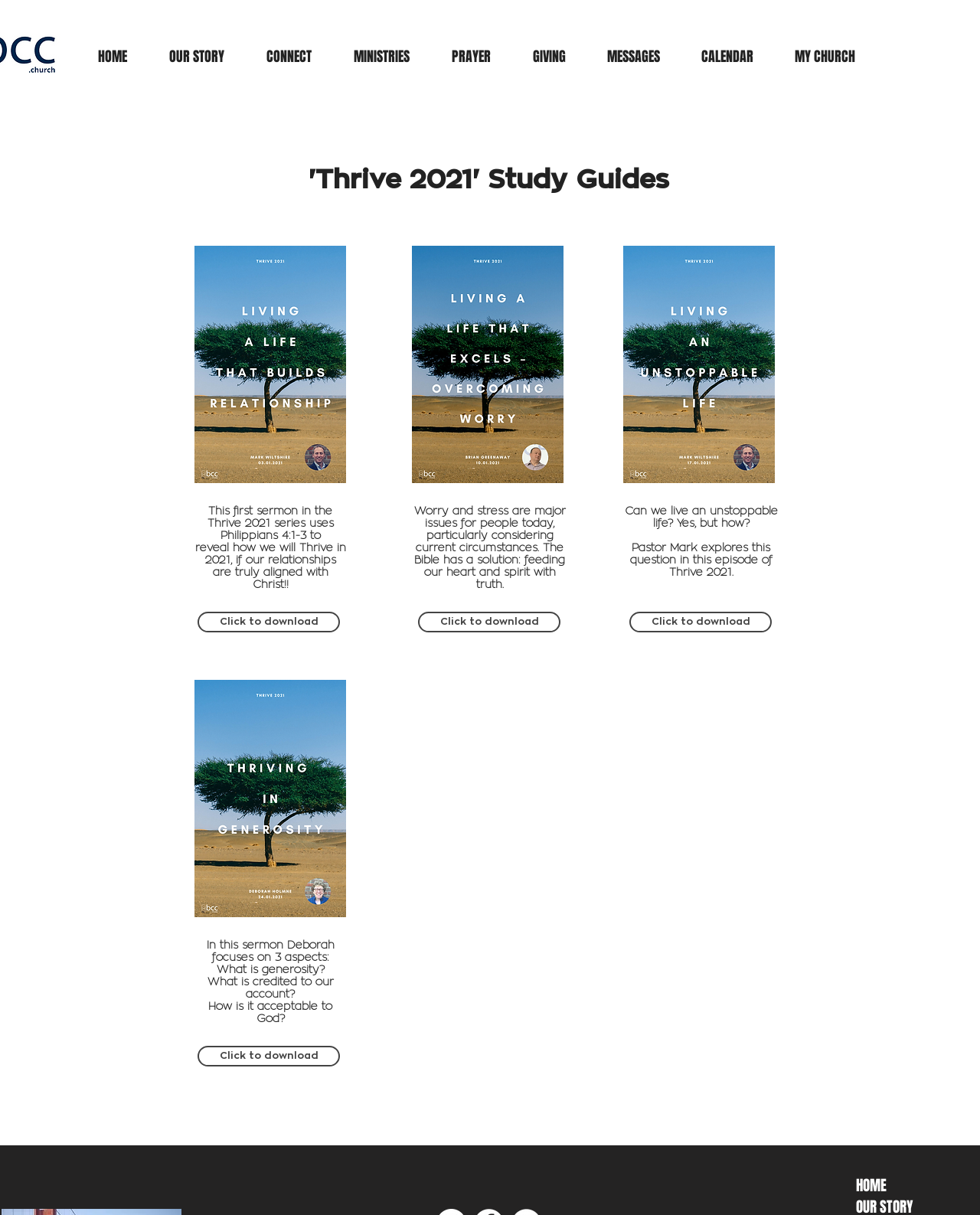Determine the bounding box for the HTML element described here: "A Realtor’s Guide to Wellness". The coordinates should be given as [left, top, right, bottom] with each number being a float between 0 and 1.

None